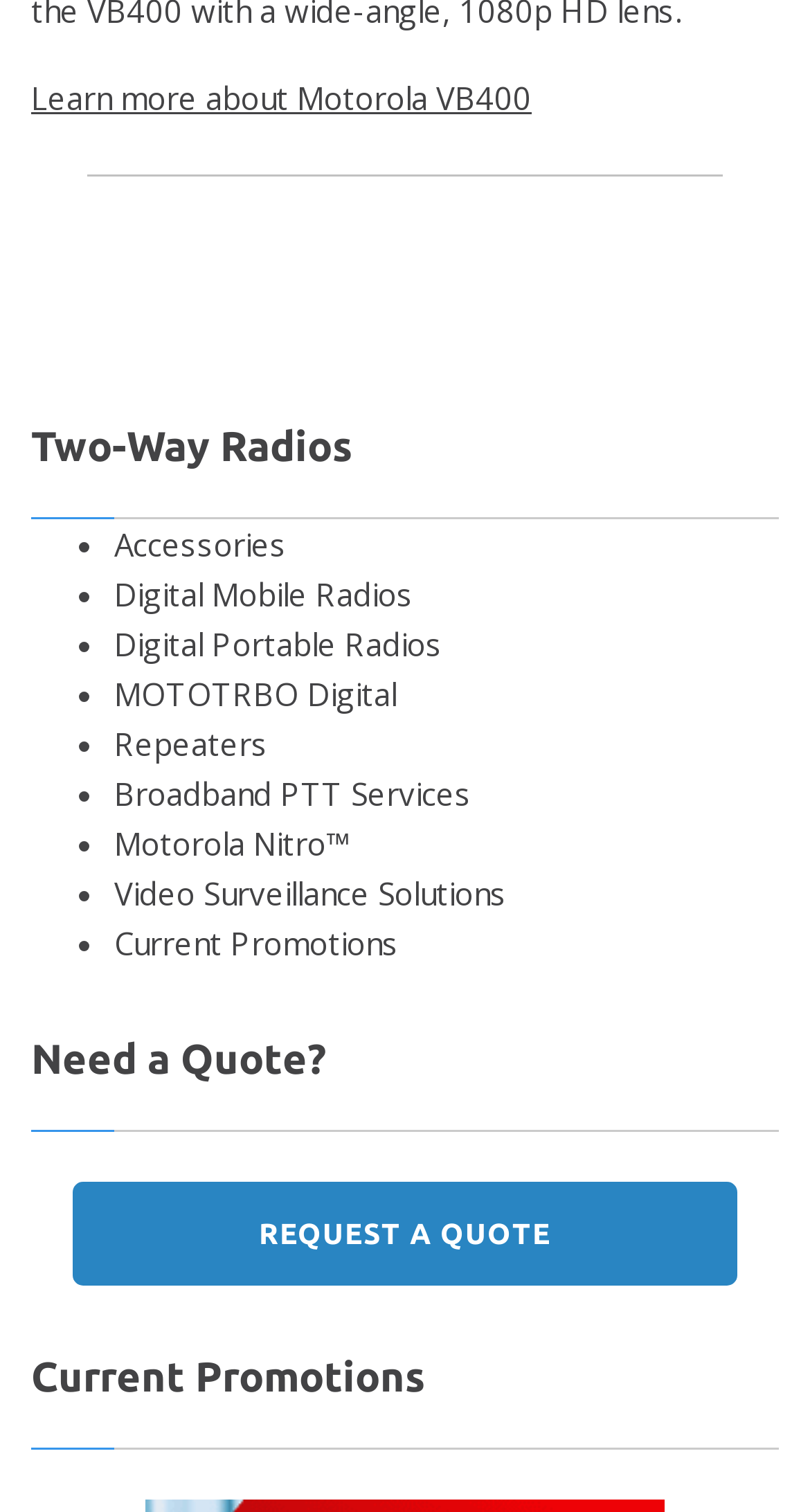What is the first link on the webpage?
Look at the image and respond with a single word or a short phrase.

Learn more about Motorola VB400